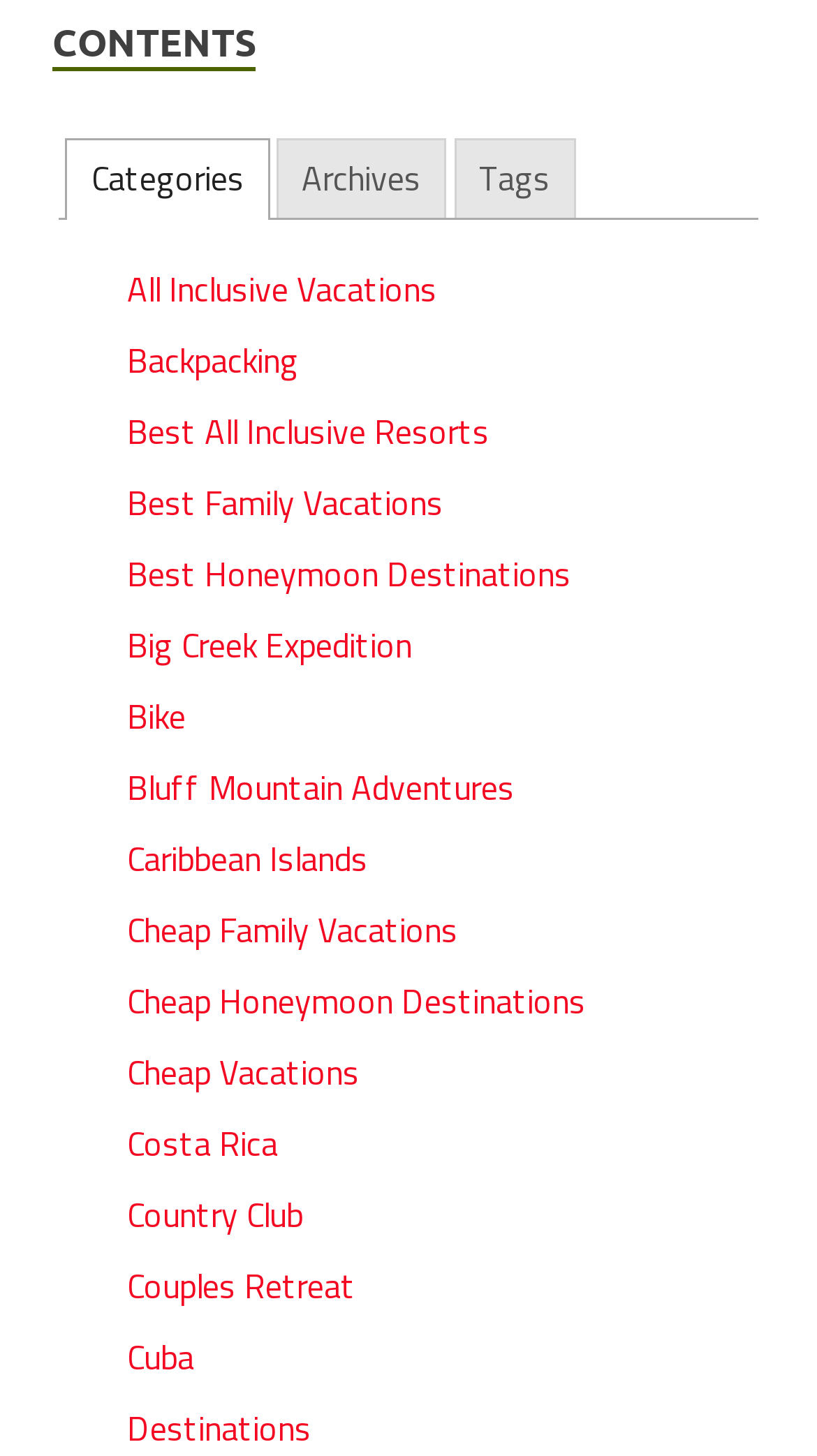Locate the bounding box coordinates of the segment that needs to be clicked to meet this instruction: "Click on the 'Book your tour' link".

None